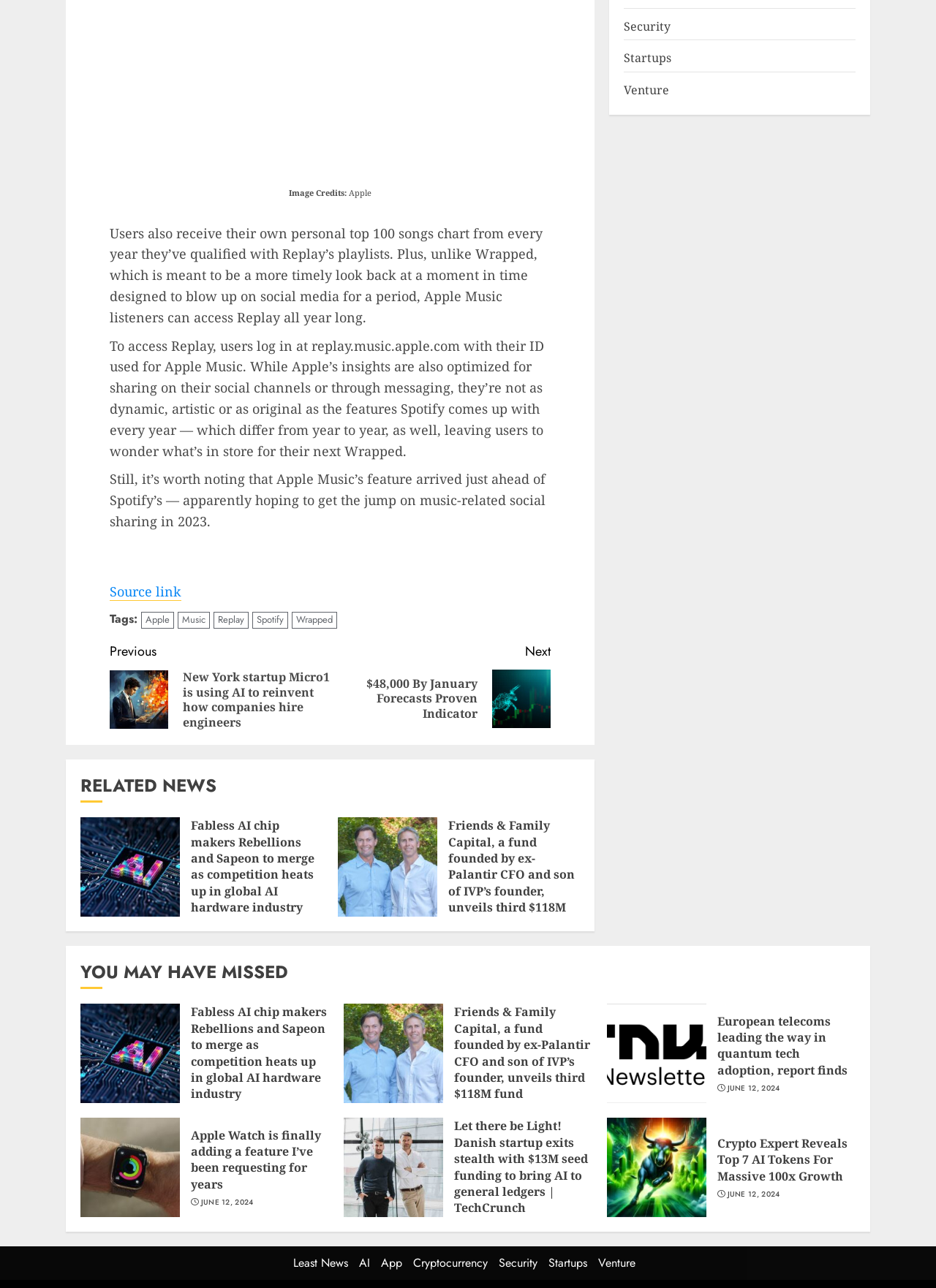How much funding did the Danish startup receive? Look at the image and give a one-word or short phrase answer.

$13M